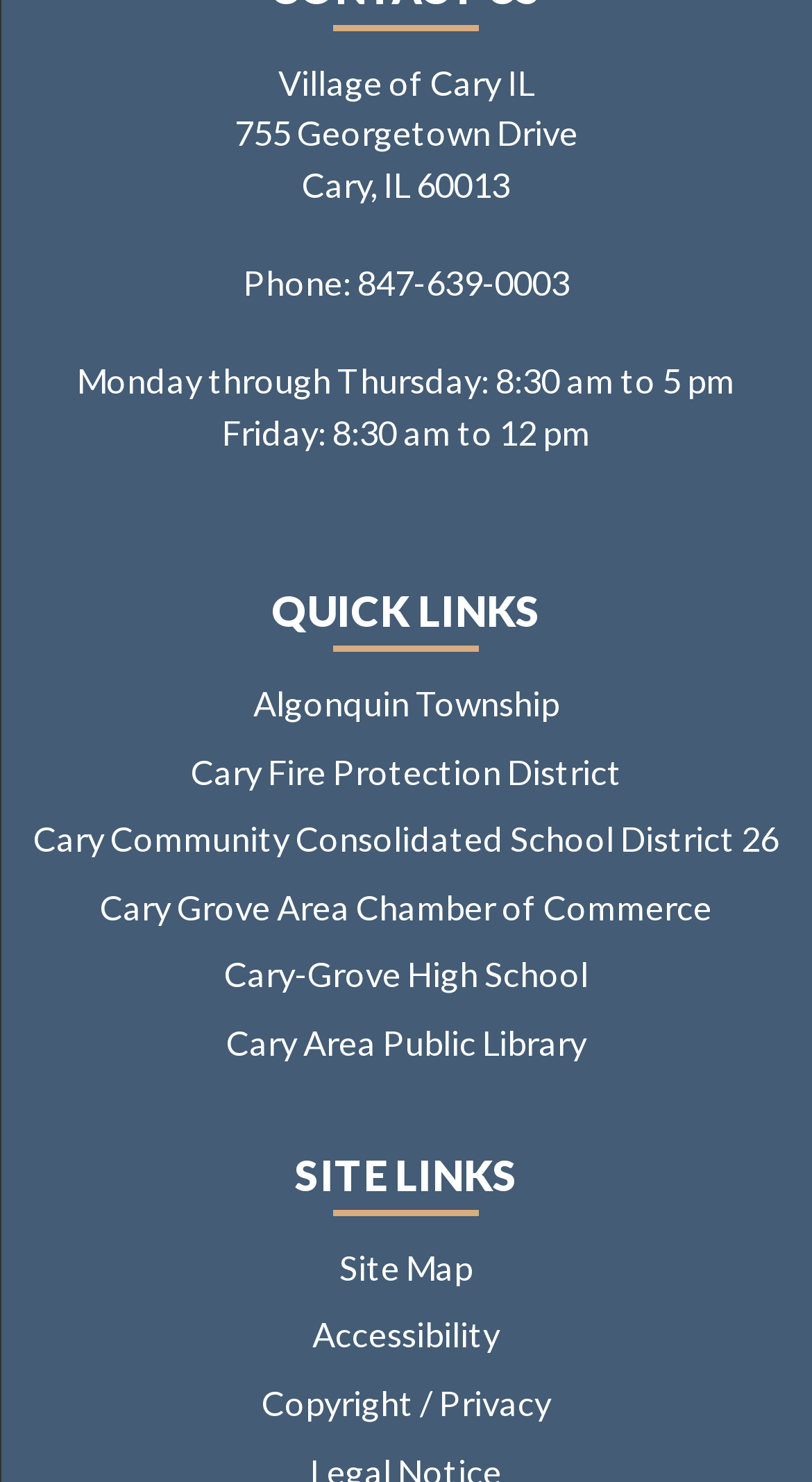Pinpoint the bounding box coordinates of the element to be clicked to execute the instruction: "visit Algonquin Township".

[0.312, 0.462, 0.688, 0.489]